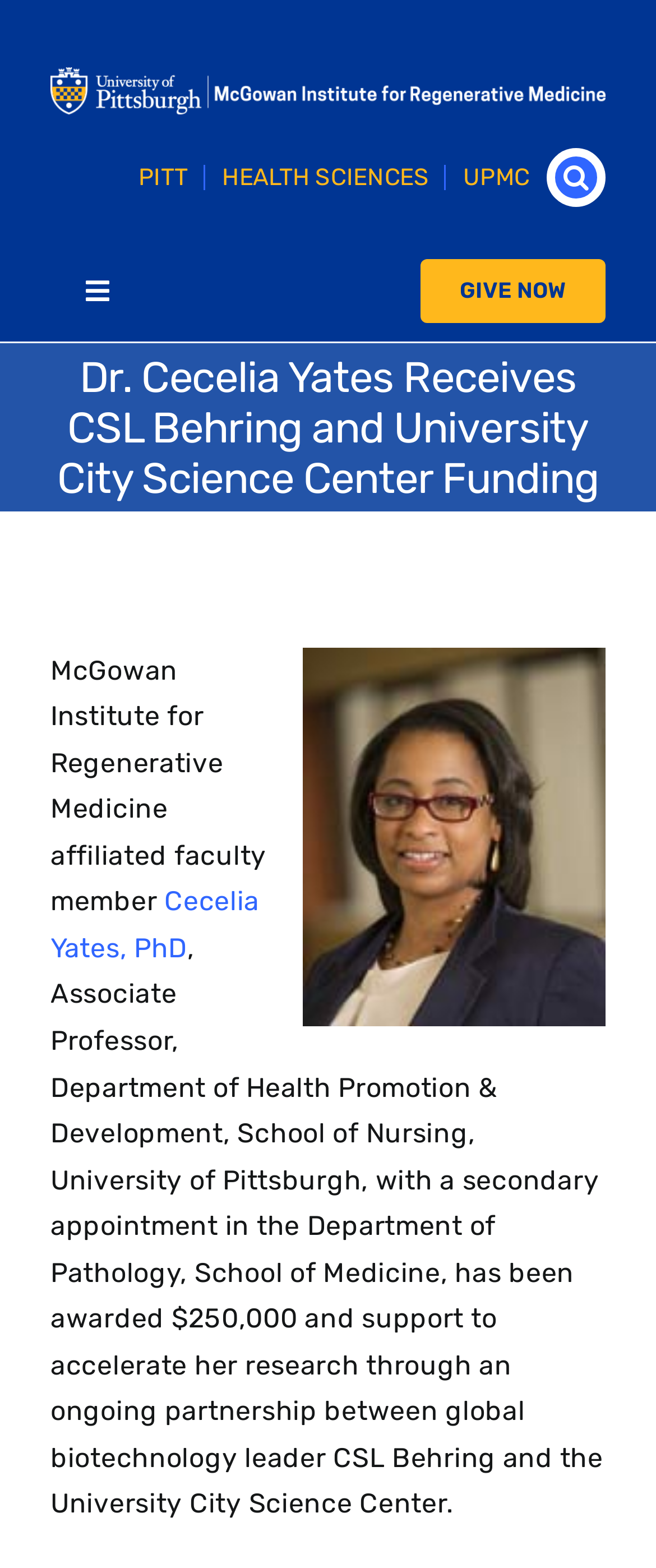Summarize the webpage comprehensively, mentioning all visible components.

The webpage is about Dr. Cecelia Yates, an affiliated faculty member of the McGowan Institute for Regenerative Medicine, who has received funding from CSL Behring and the University City Science Center. 

At the top left corner, there is a logo of the McGowan Institute for Regenerative Medicine. Next to it, there is a top menu with links to "PITT", "HEALTH SCIENCES", and "UPMC", as well as a search button. 

Below the top menu, there is a main menu with links to "Home", "About Us", "Our Research", "Our Technologies", "CPCS", "Professional Development", and "Media". Each of these links has a corresponding submenu.

On the right side of the main menu, there is a "GIVE NOW" link. 

The main content of the webpage is a news article about Dr. Cecelia Yates receiving funding. The article title is "Dr. Cecelia Yates Receives CSL Behring and University City Science Center Funding". Below the title, there is an image of Dr. Cecelia Yates. 

The article text describes Dr. Yates' affiliation with the McGowan Institute and her research, as well as the funding she has received. The text also mentions her position as Associate Professor in the Department of Health Promotion & Development, School of Nursing, University of Pittsburgh, and her secondary appointment in the Department of Pathology, School of Medicine.